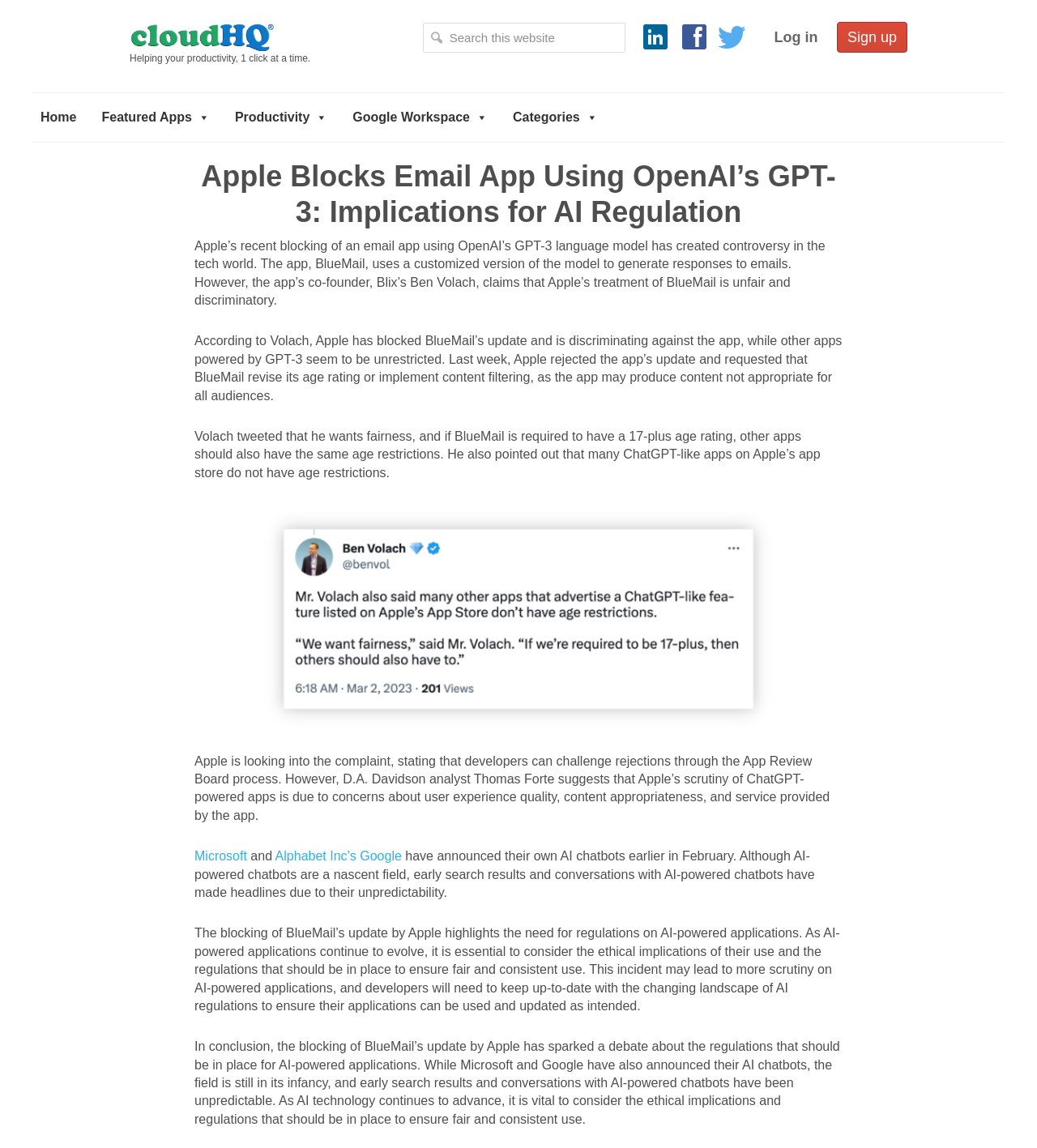What is the name of the app blocked by Apple?
Please give a detailed and elaborate explanation in response to the question.

The article mentions that Apple blocked an email app using OpenAI's GPT-3 language model, and the app's co-founder, Ben Volach, claims that Apple's treatment of the app is unfair and discriminatory. The app's name is BlueMail.